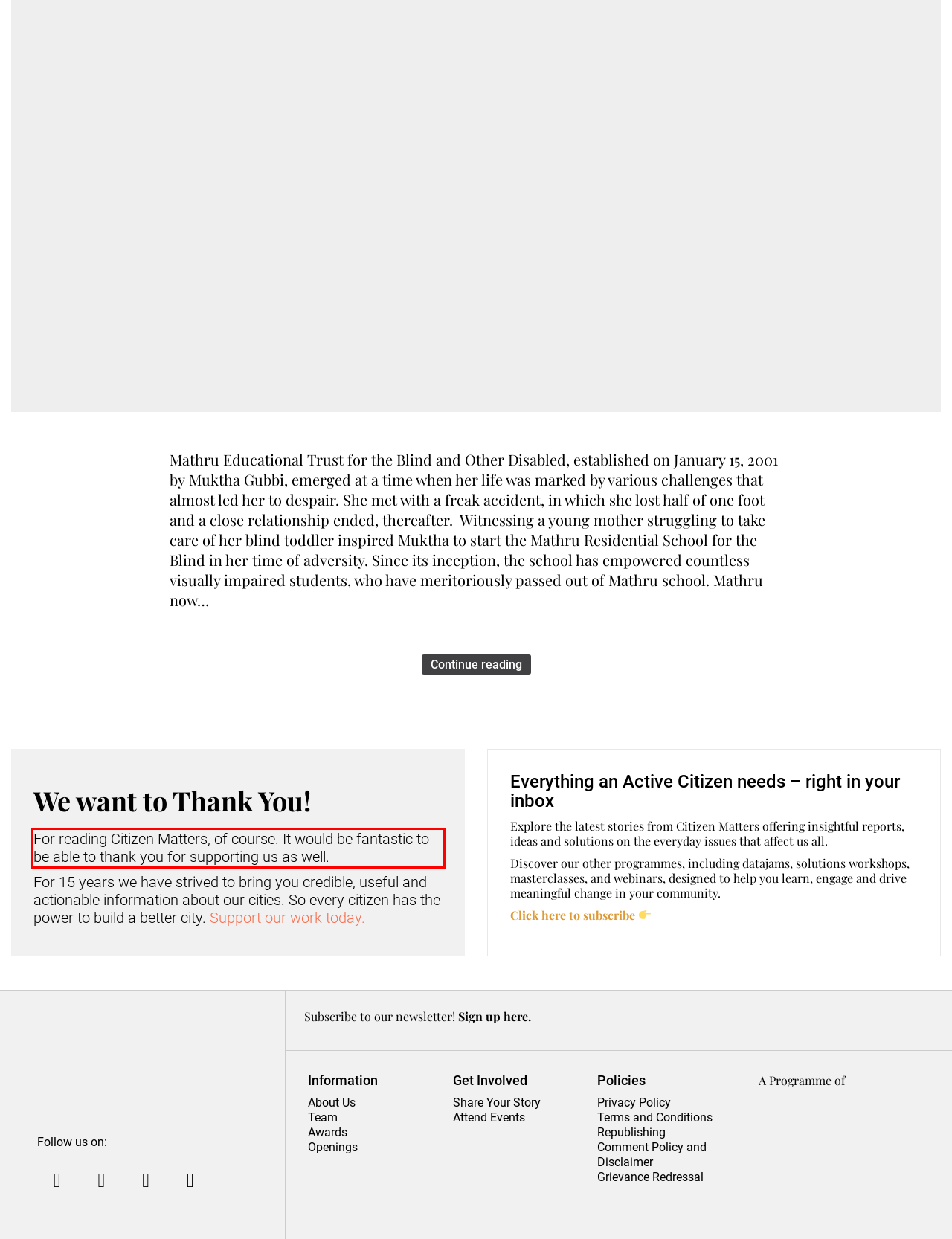You have a screenshot of a webpage, and there is a red bounding box around a UI element. Utilize OCR to extract the text within this red bounding box.

For reading Citizen Matters, of course. It would be fantastic to be able to thank you for supporting us as well.